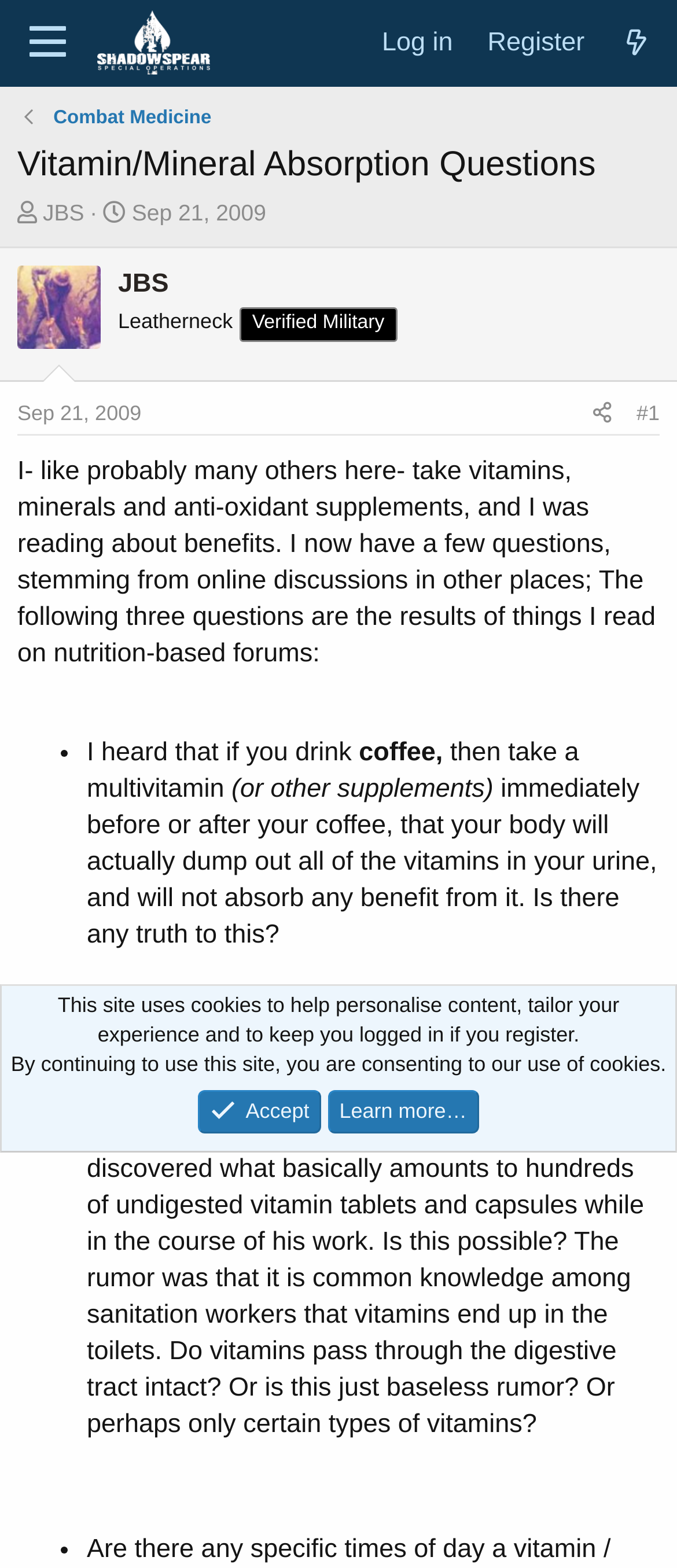What is the date of the thread?
Using the image, provide a concise answer in one word or a short phrase.

Sep 21, 2009